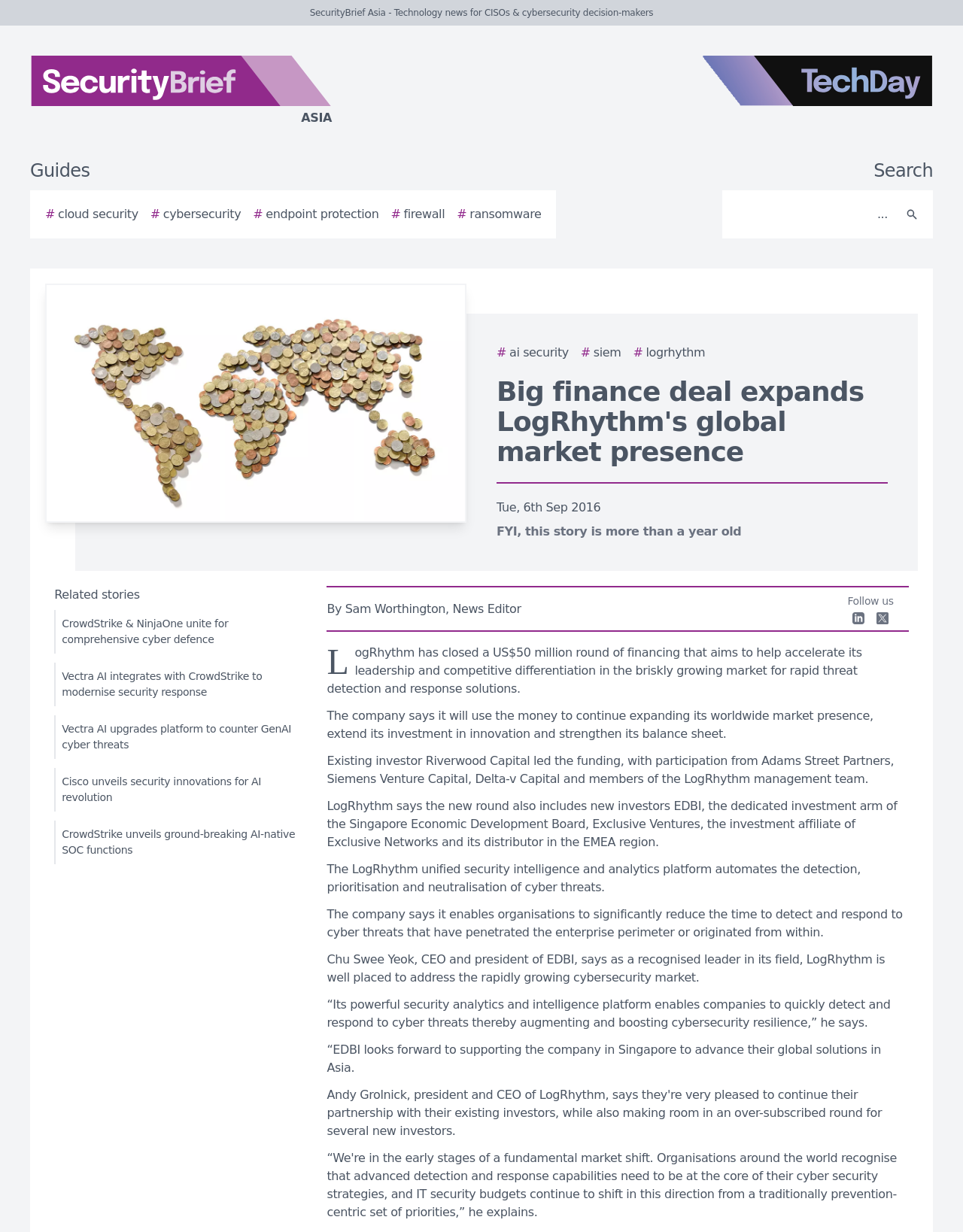Pinpoint the bounding box coordinates of the clickable element to carry out the following instruction: "Search for cybersecurity news."

[0.756, 0.159, 0.931, 0.189]